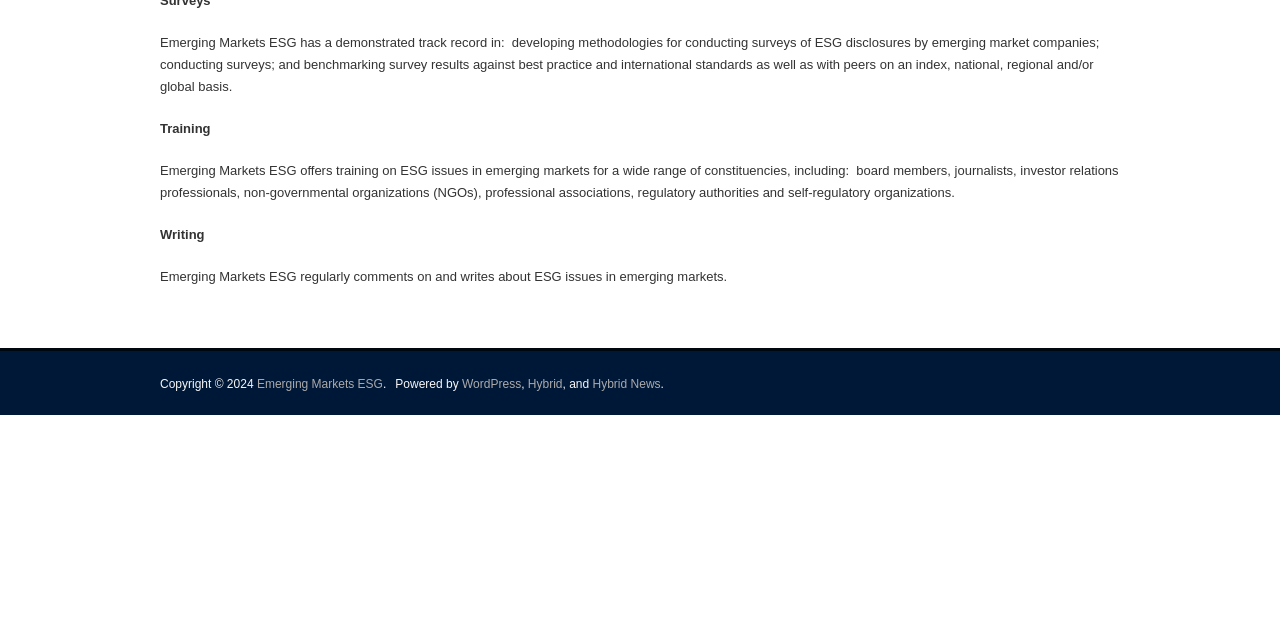Based on the element description Hybrid News, identify the bounding box of the UI element in the given webpage screenshot. The coordinates should be in the format (top-left x, top-left y, bottom-right x, bottom-right y) and must be between 0 and 1.

[0.463, 0.589, 0.516, 0.611]